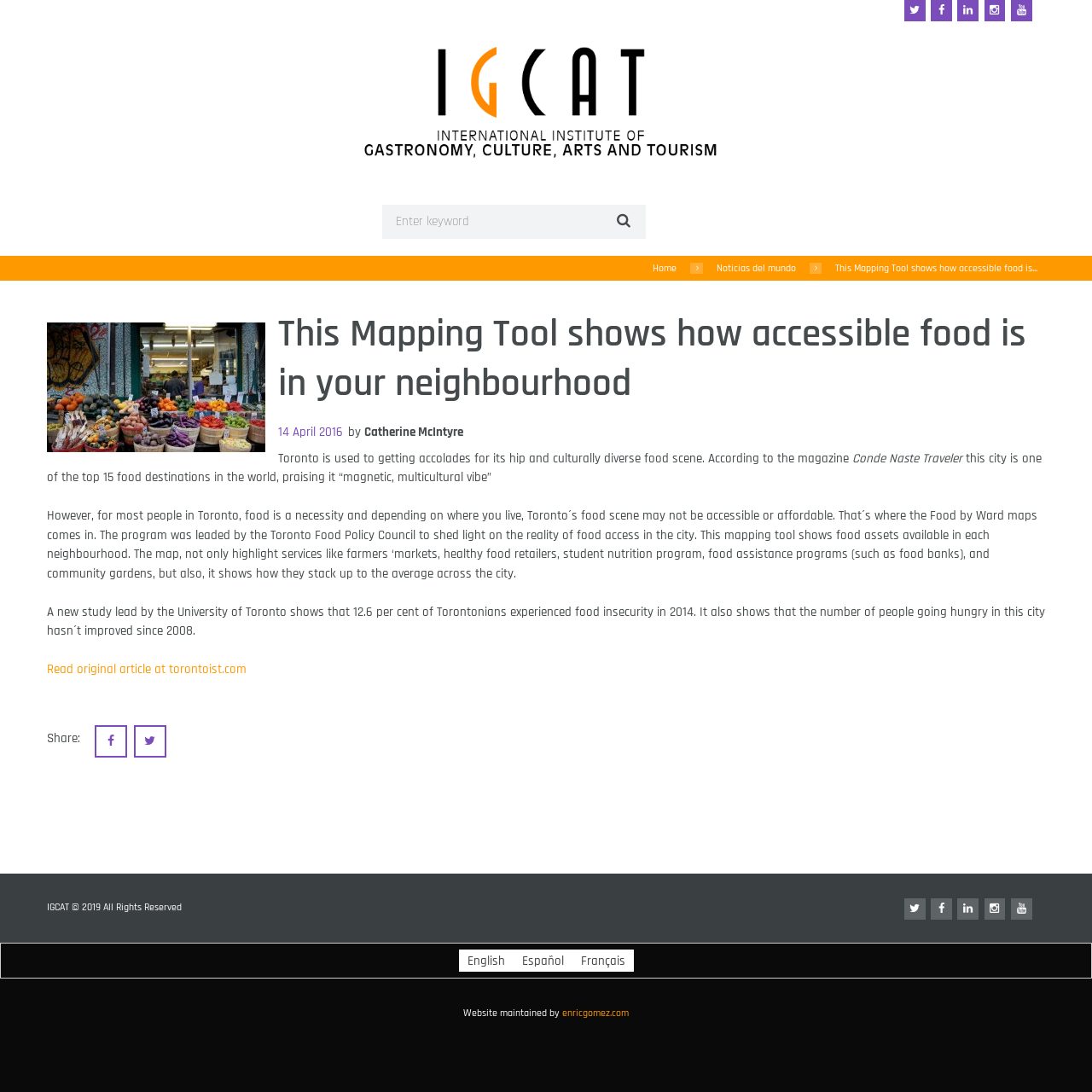Create a detailed description of the webpage's content and layout.

This webpage appears to be an article about food accessibility in Toronto, with a focus on a mapping tool that shows how accessible food is in different neighborhoods. At the top of the page, there are several social media links, including Facebook, Twitter, and LinkedIn, aligned horizontally. Below these links, there is a search bar with a magnifying glass icon and a textbox to enter keywords.

To the right of the search bar, there are three links: "Home", "Noticias del mundo", and a heading that reads "This Mapping Tool shows how accessible food is in your neighbourhood". Below this heading, there is an article with several paragraphs of text. The article discusses how Toronto is known for its diverse food scene, but notes that food accessibility can be a problem for many people in the city. It also mentions a study that found 12.6% of Torontonians experienced food insecurity in 2014.

The article is divided into sections, with headings and links to related articles. There are also several static text elements, including a paragraph that describes the Food by Ward maps program, which was led by the Toronto Food Policy Council to shed light on food access in the city.

At the bottom of the page, there are several links to social media platforms, as well as a copyright notice and a link to the website's maintainer. There are also three links to translate the website into different languages: English, Español, and Français.